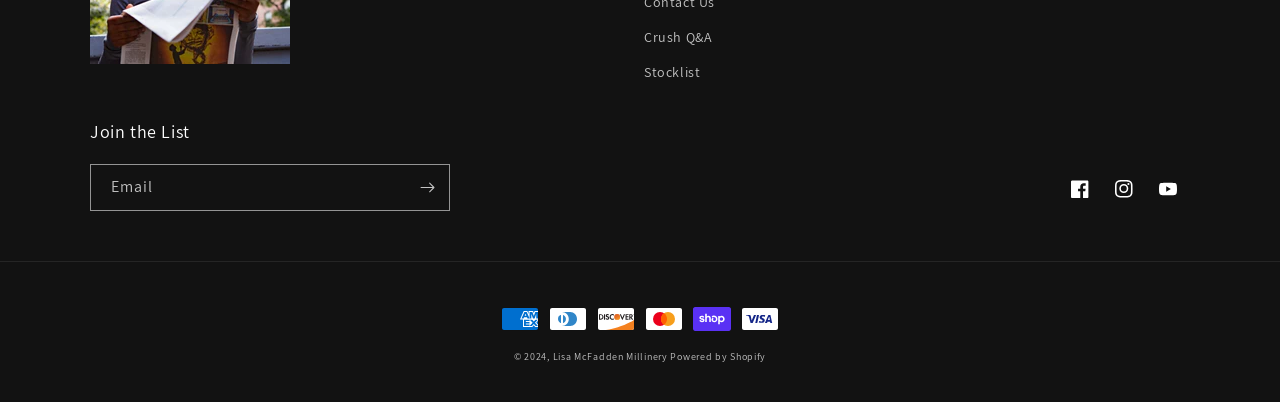Using the element description Crush Q&A, predict the bounding box coordinates for the UI element. Provide the coordinates in (top-left x, top-left y, bottom-right x, bottom-right y) format with values ranging from 0 to 1.

[0.503, 0.049, 0.557, 0.137]